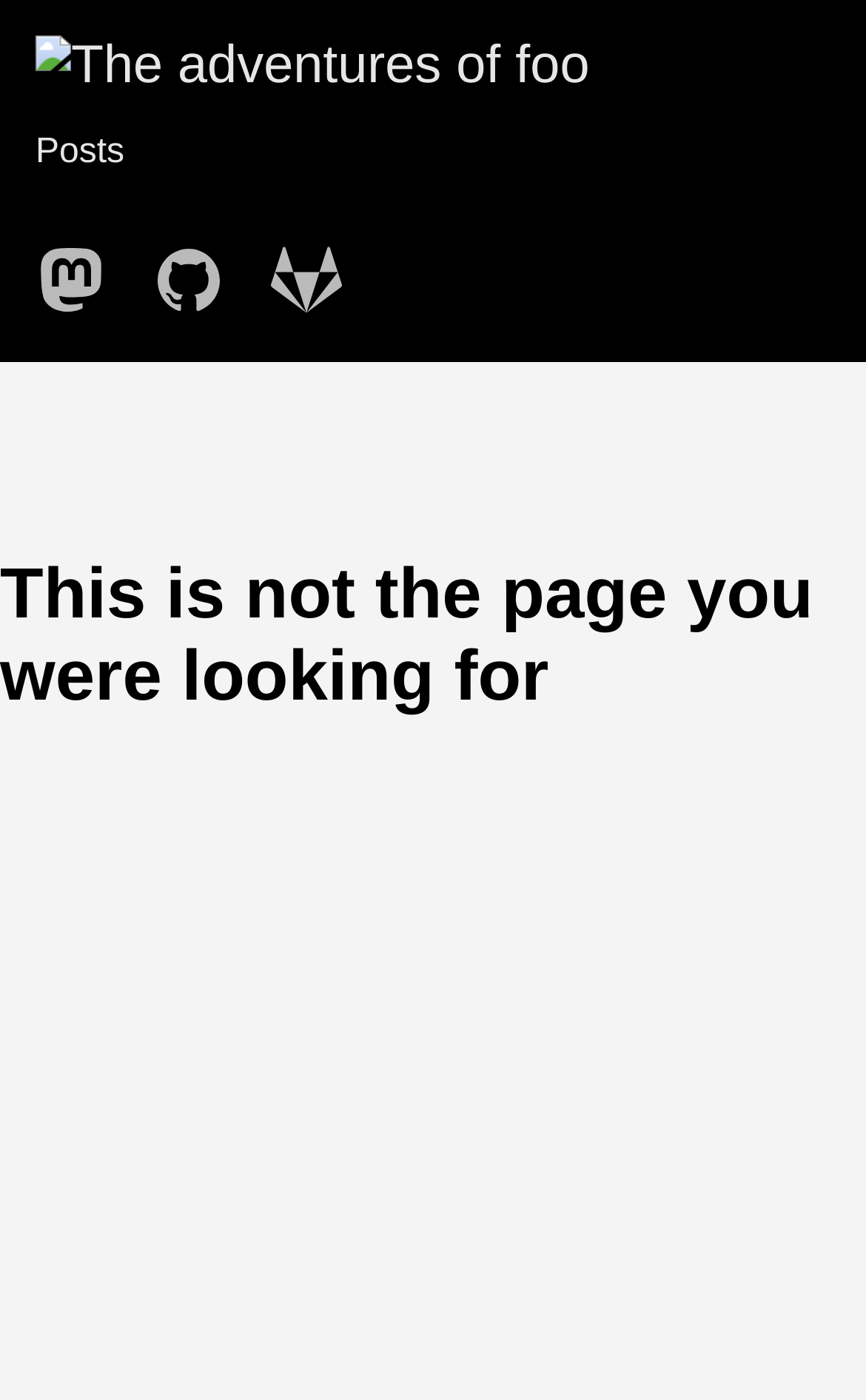Identify the bounding box coordinates for the UI element mentioned here: "Posts". Provide the coordinates as four float values between 0 and 1, i.e., [left, top, right, bottom].

[0.041, 0.095, 0.144, 0.122]